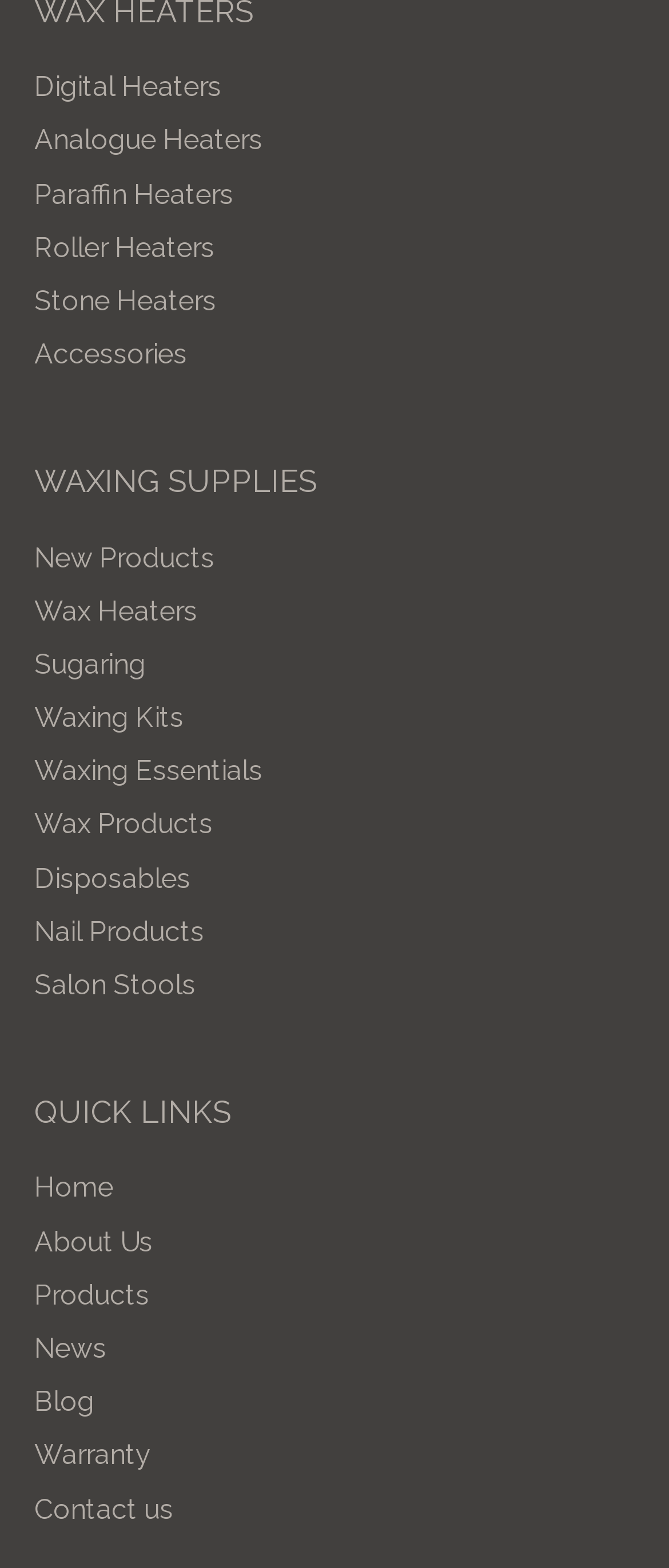Based on the element description: "Return to Previous", identify the UI element and provide its bounding box coordinates. Use four float numbers between 0 and 1, [left, top, right, bottom].

None